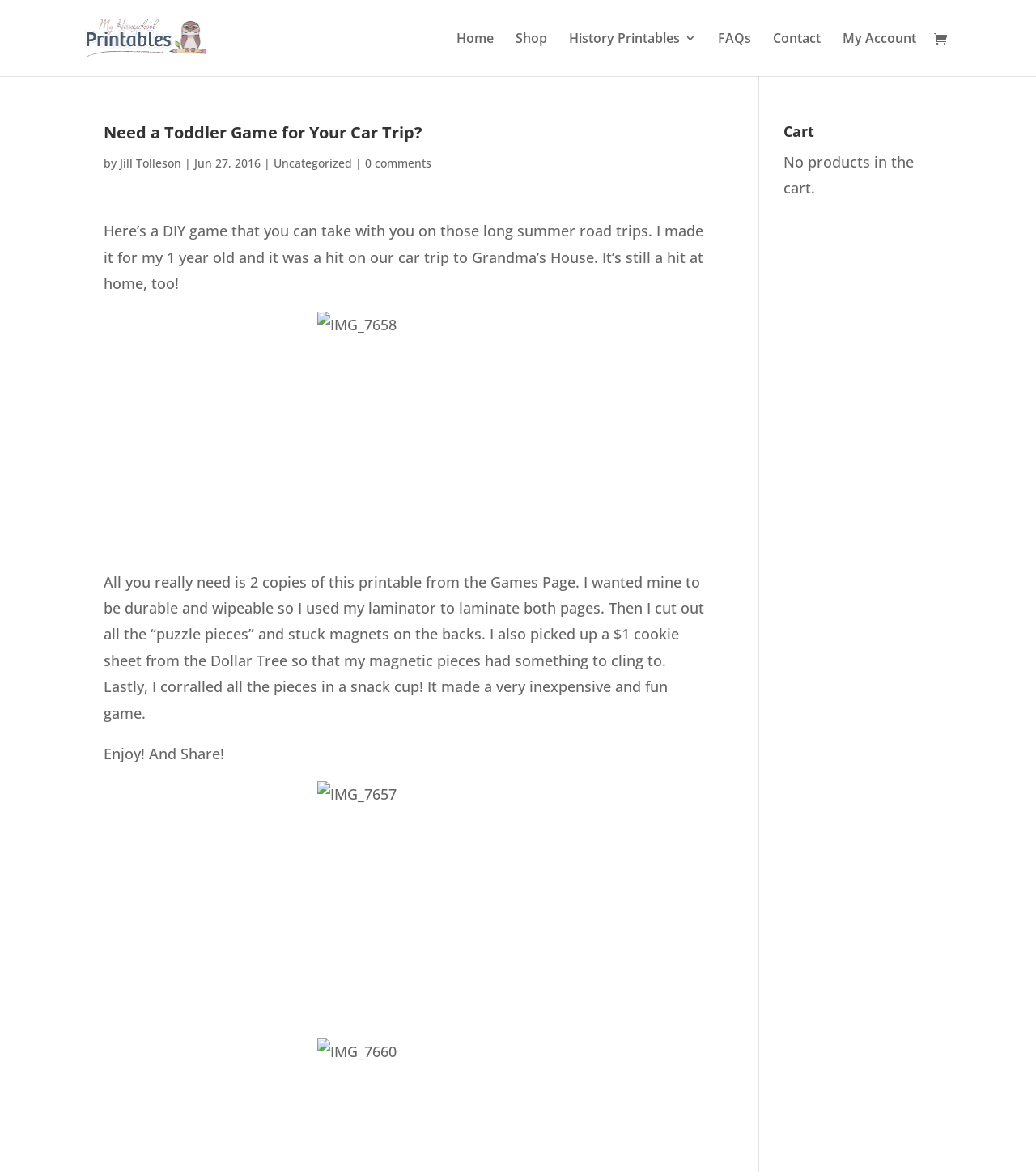Identify the bounding box coordinates of the clickable region required to complete the instruction: "Check the 'Cart'". The coordinates should be given as four float numbers within the range of 0 and 1, i.e., [left, top, right, bottom].

[0.756, 0.105, 0.9, 0.127]